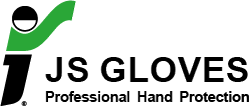What is the font color of the brand name 'JS GLOVES'?
Refer to the image and give a detailed response to the question.

The caption describes the brand name 'JS GLOVES' as being in bold, black lettering, which indicates the font color of the brand name.